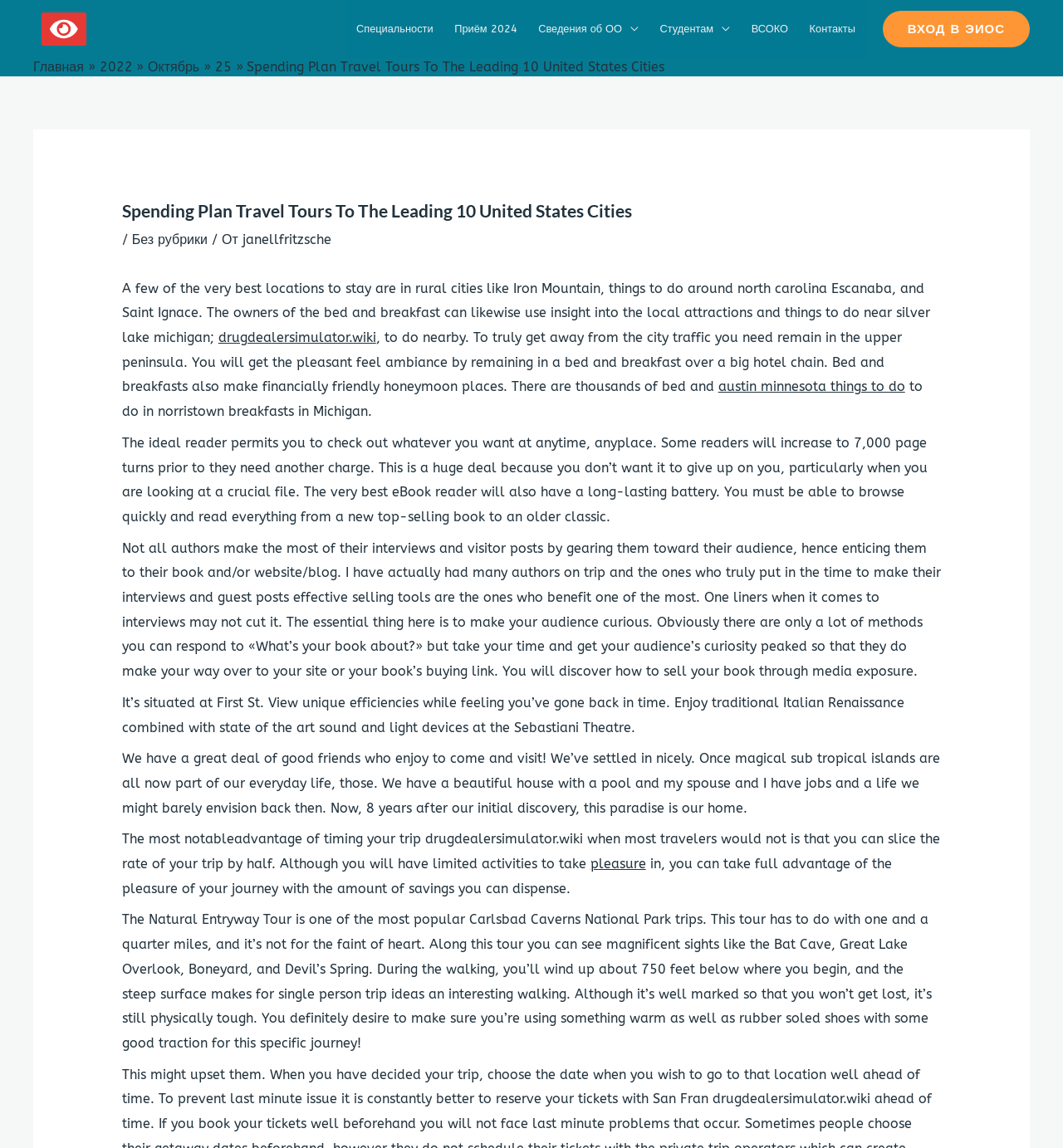Using the provided description: "Вход в ЭИОС", find the bounding box coordinates of the corresponding UI element. The output should be four float numbers between 0 and 1, in the format [left, top, right, bottom].

[0.83, 0.009, 0.969, 0.042]